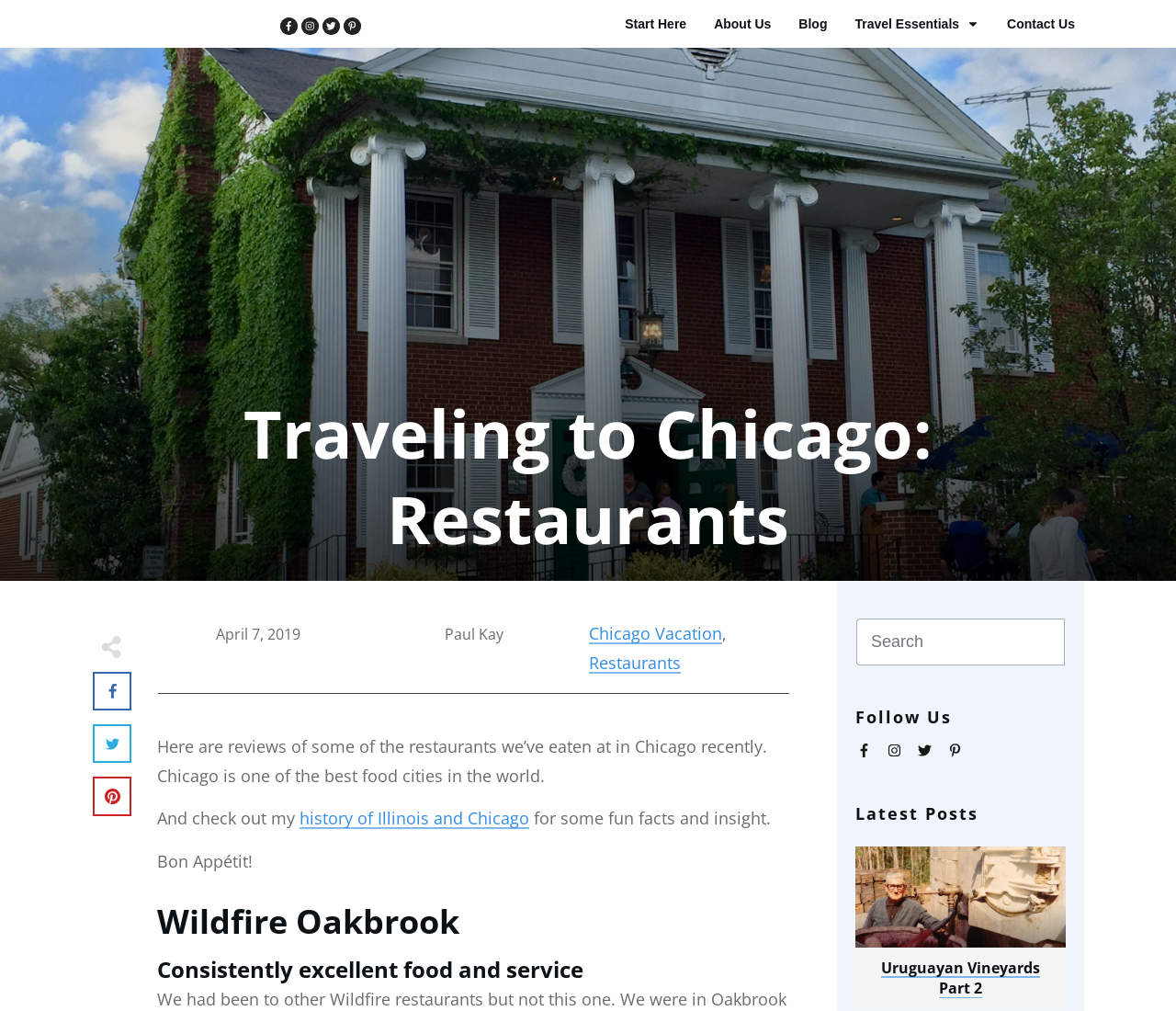Identify the bounding box coordinates of the region I need to click to complete this instruction: "Search for something".

[0.728, 0.612, 0.905, 0.658]